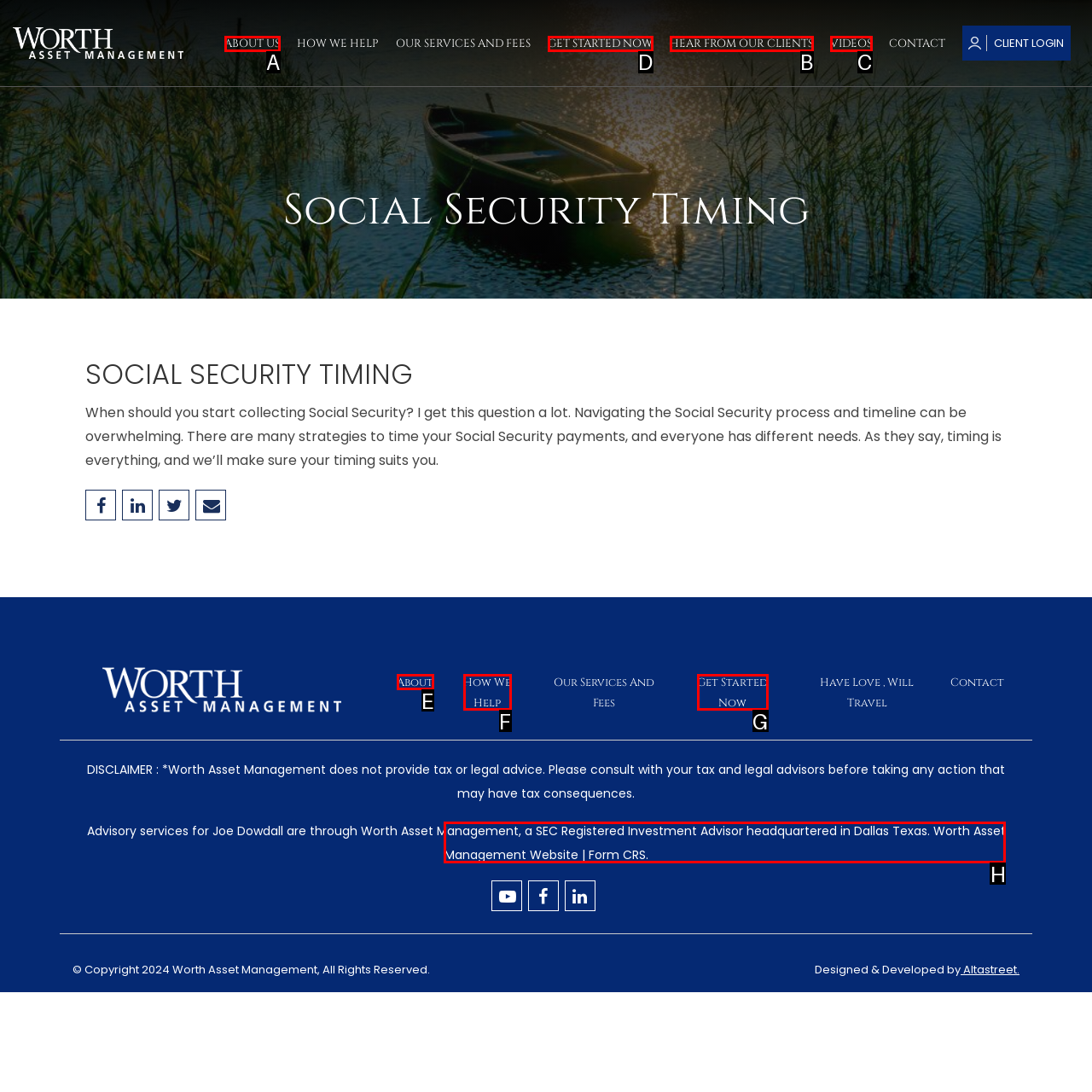Specify which element within the red bounding boxes should be clicked for this task: Click on GET STARTED NOW Respond with the letter of the correct option.

D